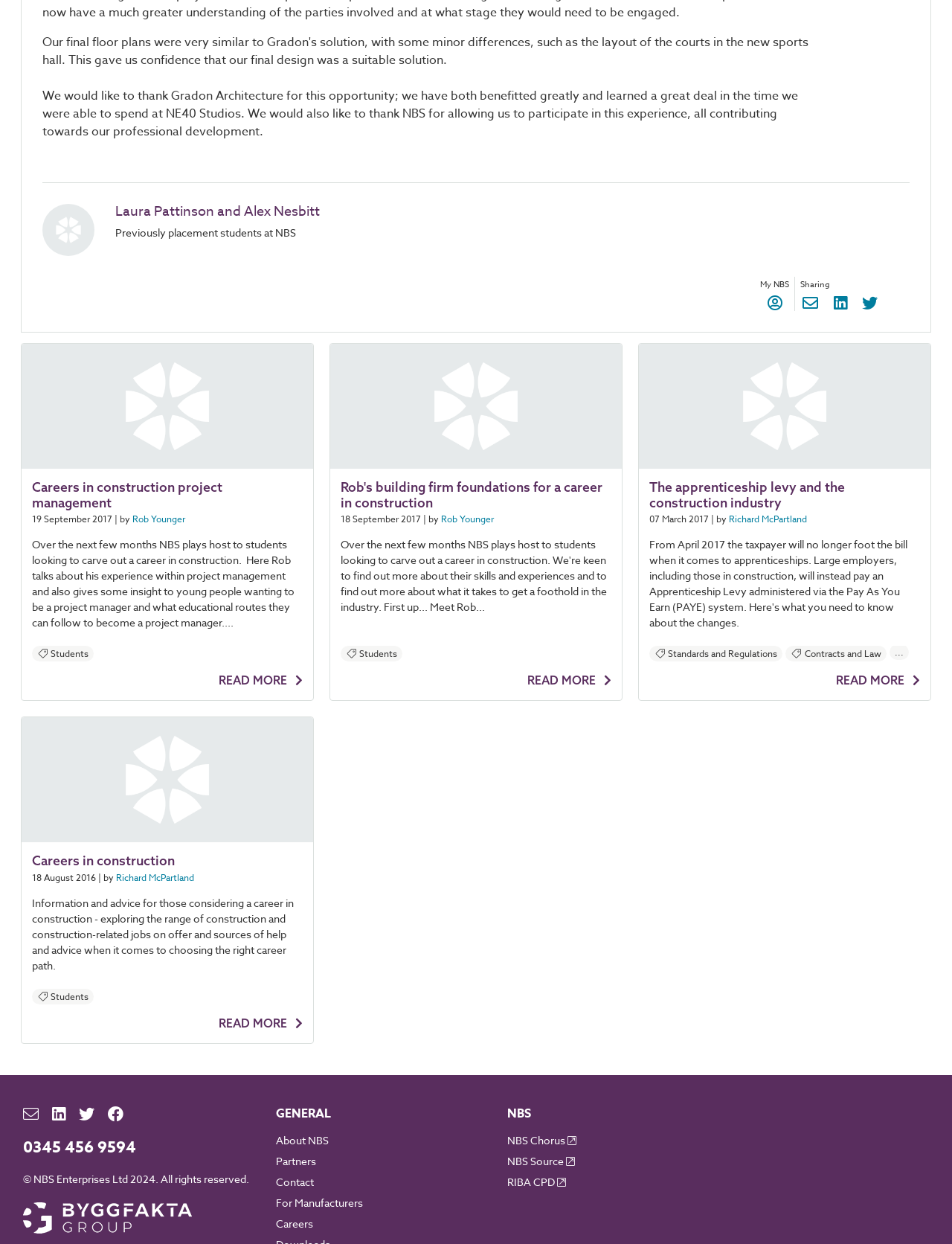Refer to the image and offer a detailed explanation in response to the question: What is the purpose of the icons with the links 'READ MORE'?

The icons with the links 'READ MORE' are likely used to allow users to read more about the article, as they are placed at the end of each article summary.